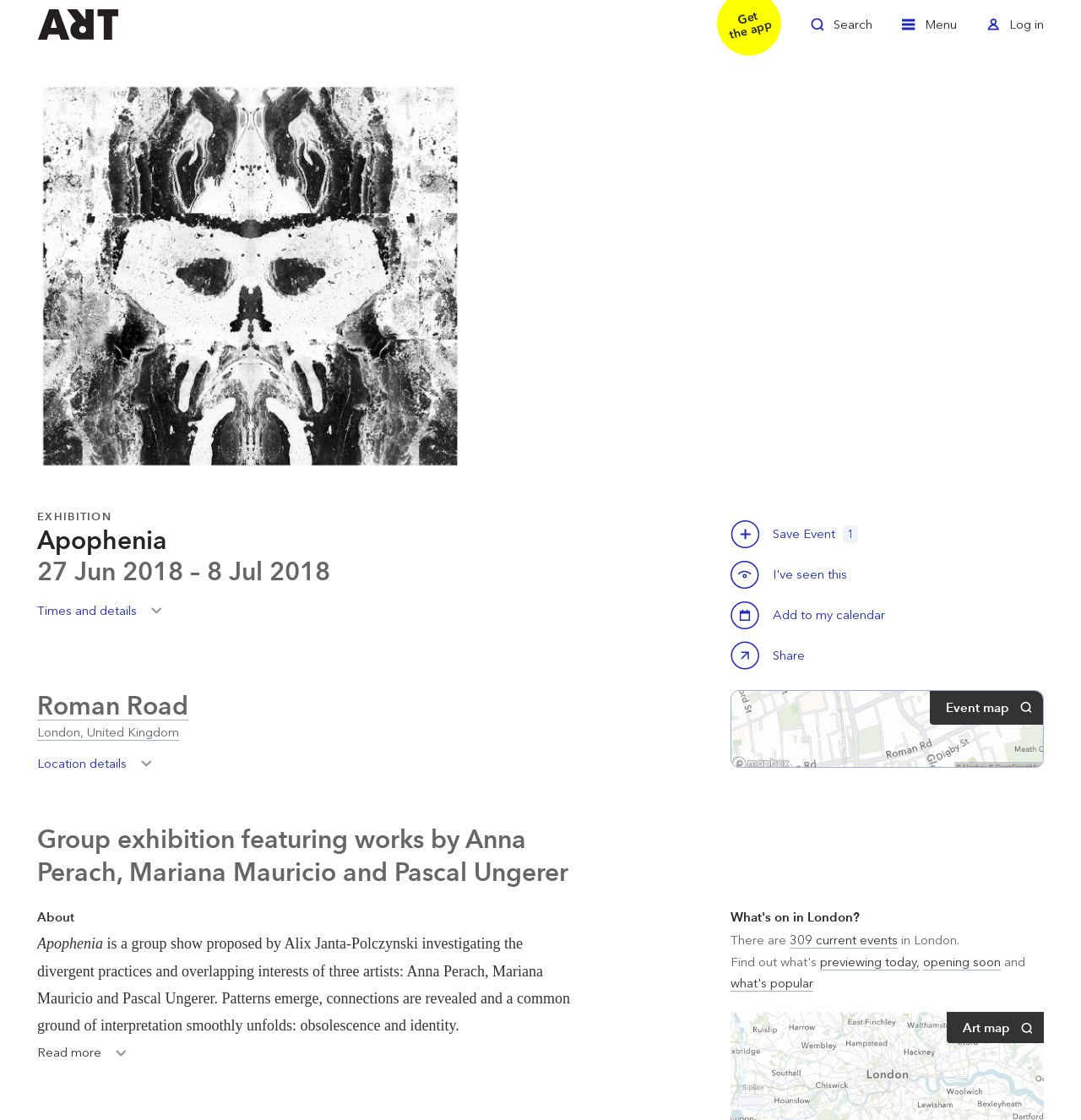Construct a comprehensive description capturing every detail on the webpage.

The webpage is about an art exhibition titled "Apophenia" at Roman Road in London, featuring works by Anna Perach, Mariana Mauricio, and Pascal Ungerer. At the top left, there is a link to "Welcome to ArtRabbit". On the top right, there are three links: "Toggle Search", "Toggle Menu", and "Toggle Log in". 

Below the top navigation, there is a large image of Pascal Ungerer's artwork, "Mask I (from the series Erasure)", 2017. To the right of the image, there is a link to "Zoom in". 

The main content of the webpage is divided into sections. The first section has three headings: "EXHIBITION", "Apophenia", and "27 Jun 2018 – 8 Jul 2018". Below these headings, there are two buttons: "Times and details Toggle" and "Save this event". 

The next section has a heading "Roman Road" with a link to the location. Below this, there is a link to "London, United Kingdom" and a button to toggle location details. 

Further down, there is a section with a heading "About" and a paragraph of text describing the exhibition. The text explains that the exhibition is a group show featuring the works of three artists and explores their divergent practices and overlapping interests. 

To the right of the "About" section, there is a section with a heading "What's on in London?" and a link to the same title. Below this, there is a paragraph of text stating that there are 309 current events in London, with links to previewing today, opening soon, and what's popular. 

Throughout the webpage, there are several buttons and links to interact with the content, such as saving the event, adding it to a calendar, and sharing it.